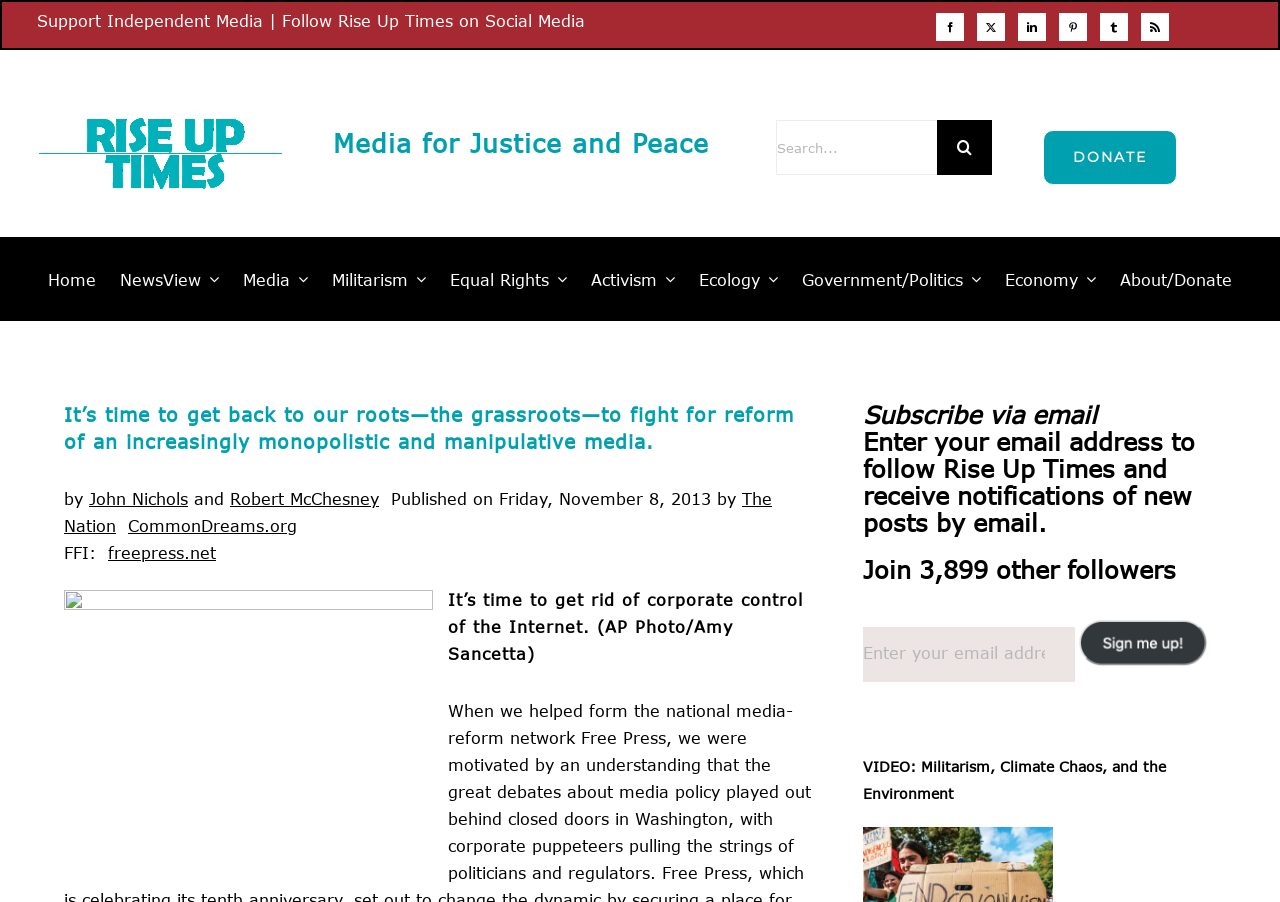Elaborate on the different components and information displayed on the webpage.

The webpage is titled "McChesney and Nichols: Free the Media!" and has a prominent header section at the top with a logo and a heading "Media for Justice and Peace". Below the header, there is a search bar with a search button and a "Support Independent Media" text with links to various social media platforms.

The main content of the webpage is an article titled "It’s time to get back to our roots—the grassroots—to fight for reform of an increasingly monopolistic and manipulative media." written by John Nichols and Robert McChesney. The article is published on Friday, November 8, 2013, and has links to The Nation and CommonDreams.org.

To the left of the article, there is a navigation menu with links to various categories such as Home, NewsView, Media, Militarism, Equal Rights, Activism, Ecology, Government/Politics, and Economy. There is also a "DONATE" button and a link to "About/Donate" at the bottom of the navigation menu.

On the right side of the webpage, there is a section to subscribe to the website via email, with a textbox to enter the email address and a "Sign me up!" button. Below this section, there is a video title "VIDEO: Militarism, Climate Chaos, and the Environment" and a link to "END COLONIALISM Yes Mag".

At the bottom of the webpage, there is an image with a caption "It’s time to get rid of corporate control of the Internet. (AP Photo/Amy Sancetta)".